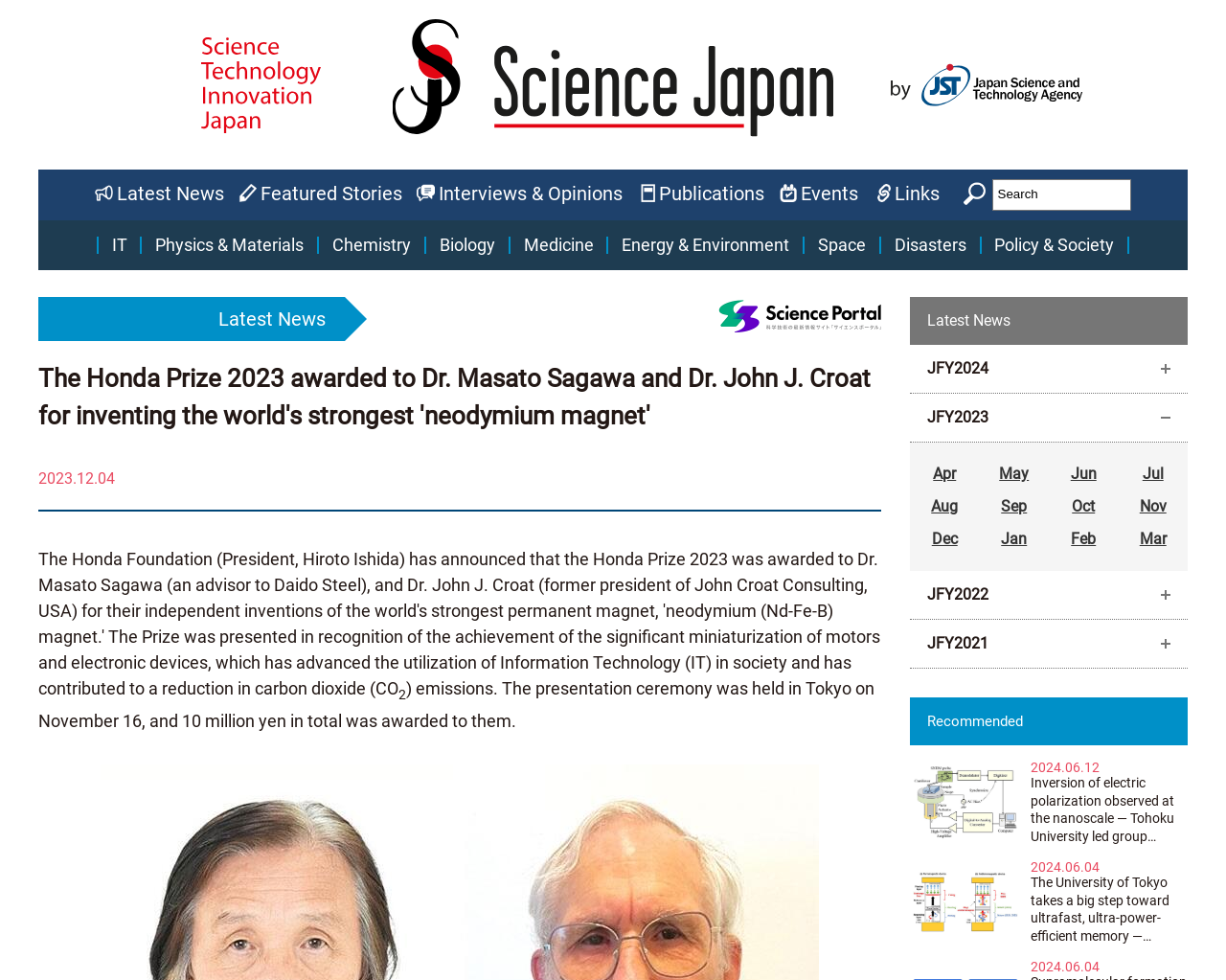Provide the bounding box coordinates for the UI element that is described by this text: "Jul". The coordinates should be in the form of four float numbers between 0 and 1: [left, top, right, bottom].

[0.916, 0.472, 0.965, 0.496]